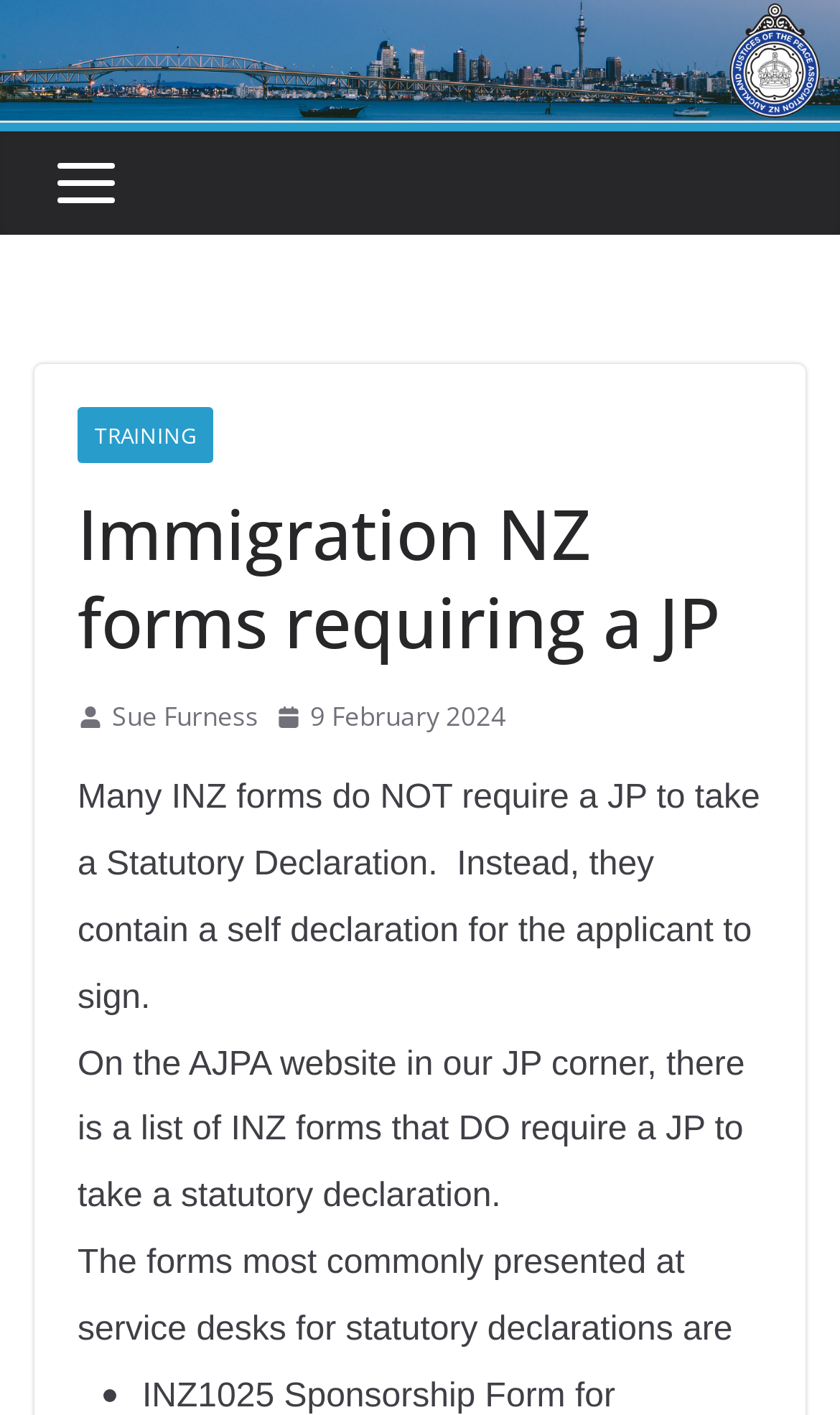Could you please study the image and provide a detailed answer to the question:
What is the main difference between INZ forms?

The main difference between INZ forms is that some require a JP to take a statutory declaration, while others do not and instead contain a self-declaration for the applicant to sign, as explained in the text on the webpage.